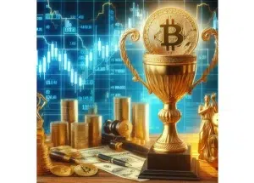Summarize the image with a detailed description that highlights all prominent details.

The image depicts a golden trophy prominently featuring a Bitcoin symbol at its top, symbolizing success and achievement in cryptocurrency trading. Surrounding the trophy are stacks of coins and banknotes, indicating financial victory. In the background, a digital chart with fluctuating graphs represents the dynamic nature of cryptocurrency markets. This imagery encapsulates the idea of winning in the world of crypto trading, especially in the context of competitions or accolades associated with trading platforms.